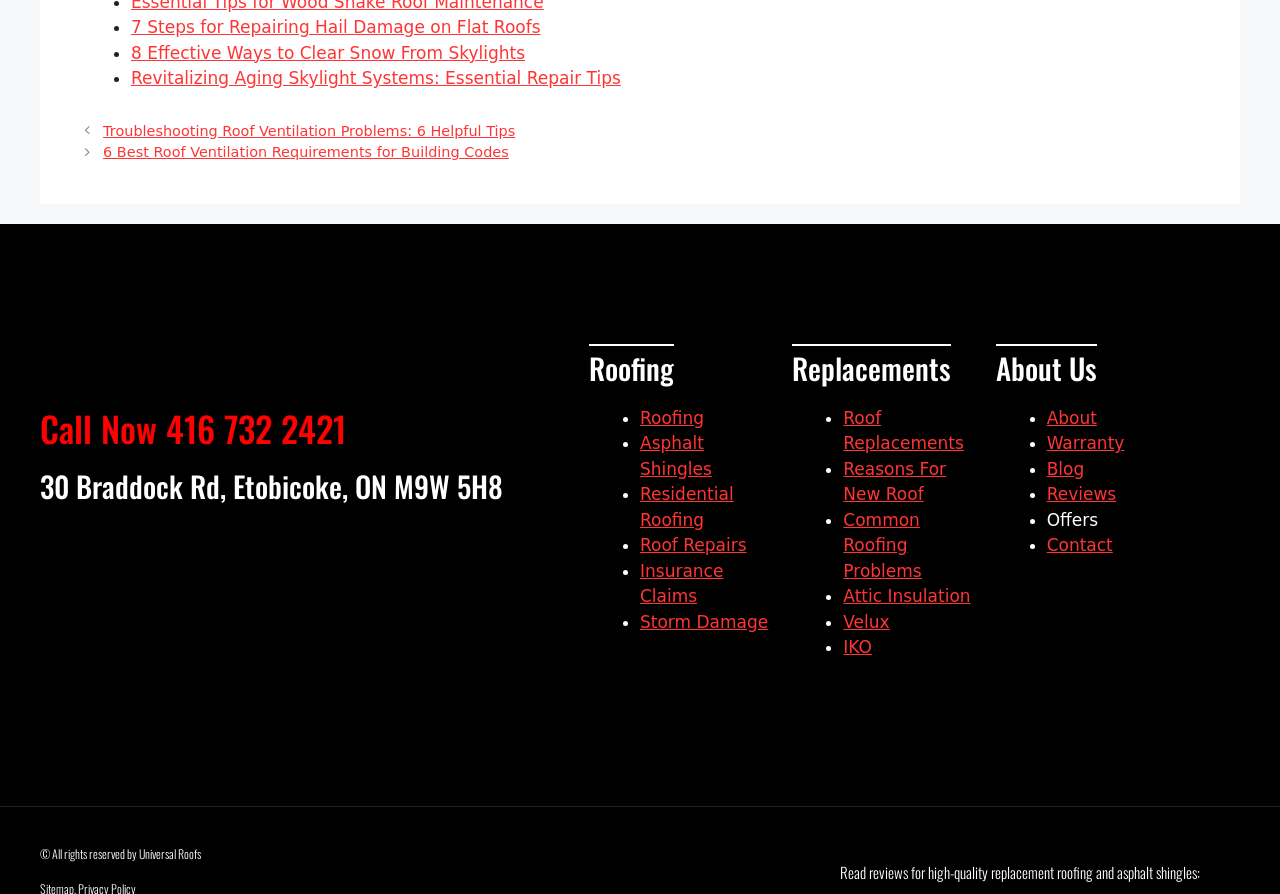What is the topic of the blog posts?
Using the image as a reference, answer with just one word or a short phrase.

Roofing